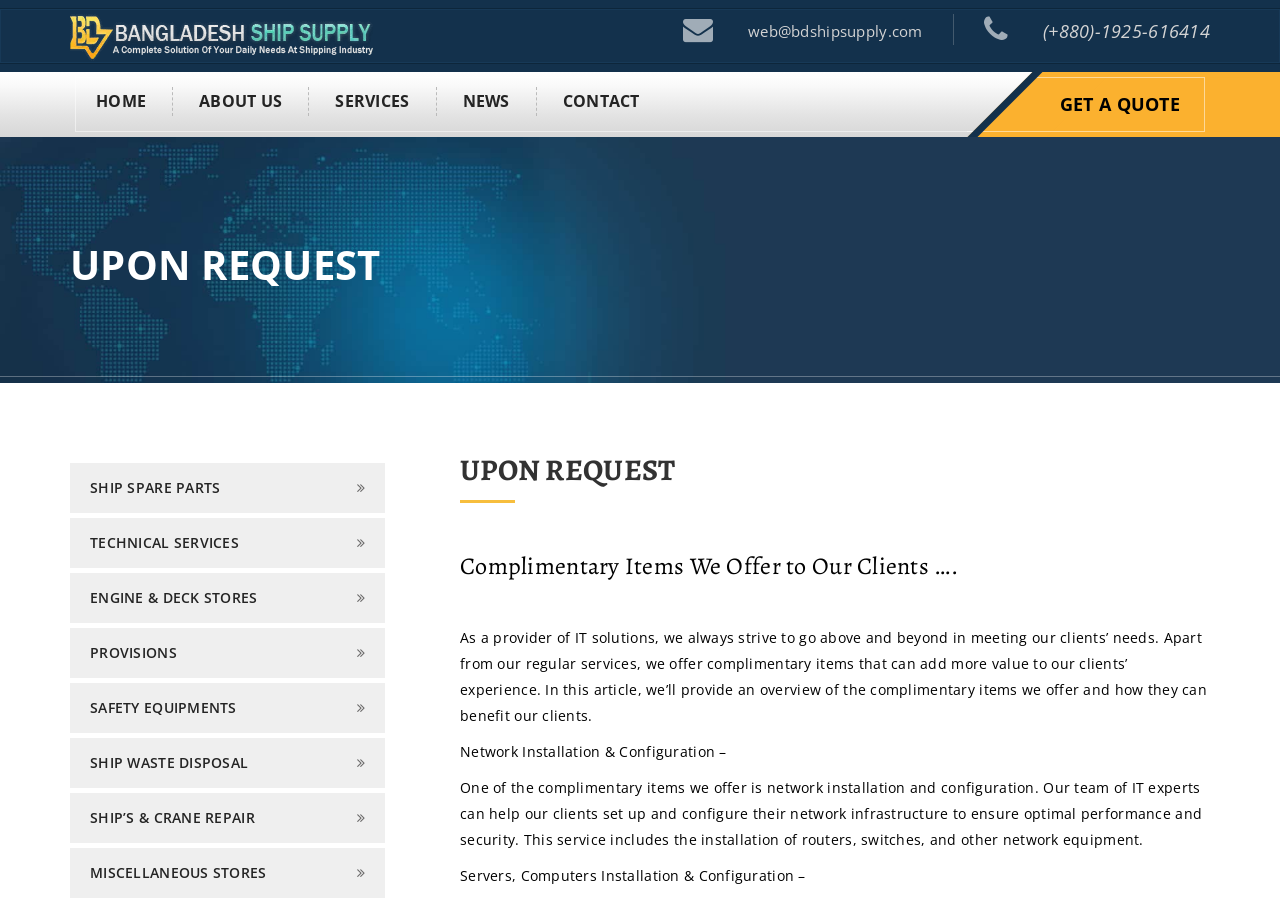Provide a thorough and detailed response to the question by examining the image: 
What services are offered by the company?

The services offered by the company are listed as links on the left side of the webpage, including ship spare parts, technical services, engine & deck stores, provisions, safety equipments, ship waste disposal, ship's & crane repair, and miscellaneous stores.